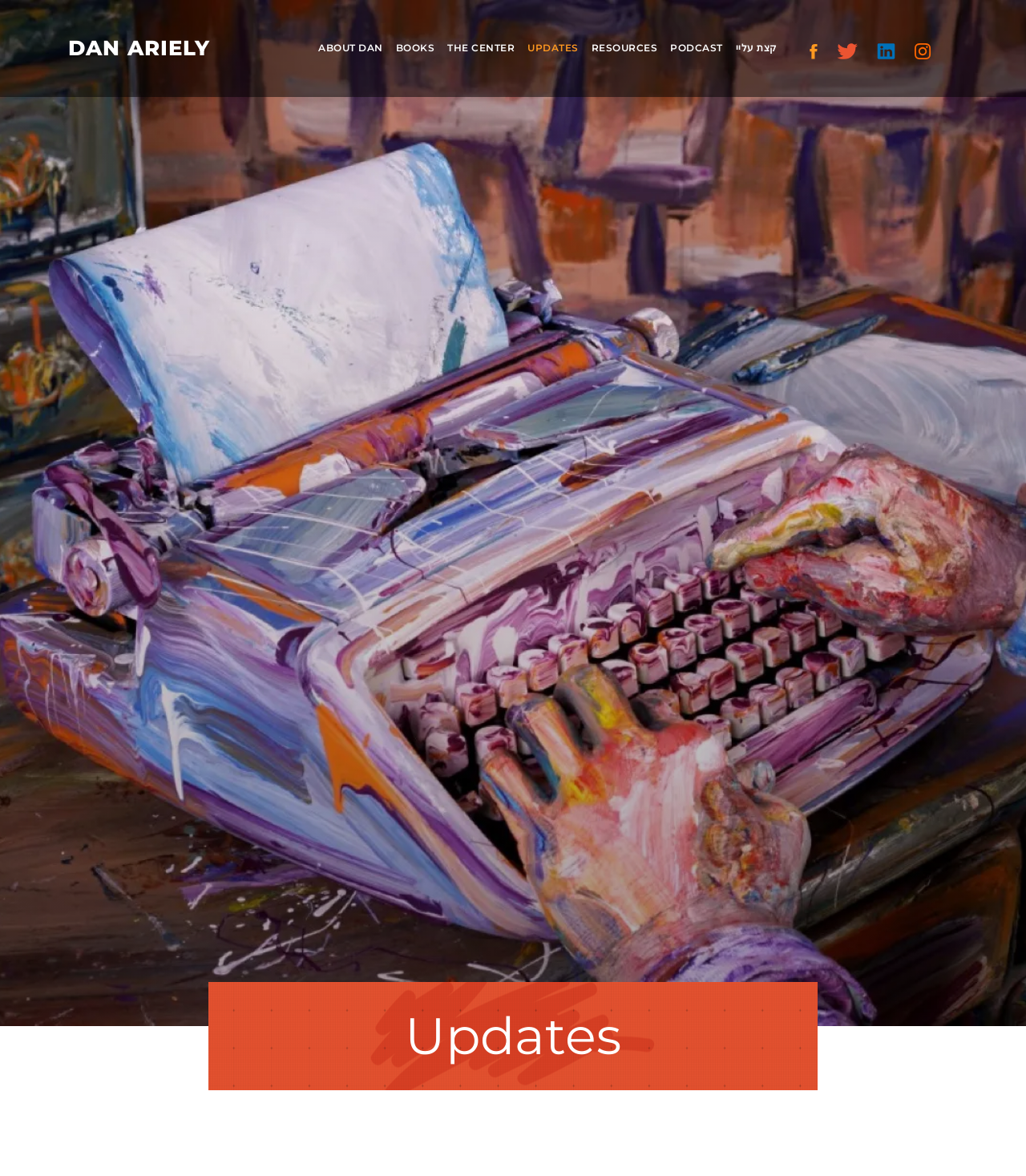What is the name of the center mentioned on this webpage?
From the screenshot, supply a one-word or short-phrase answer.

The Center